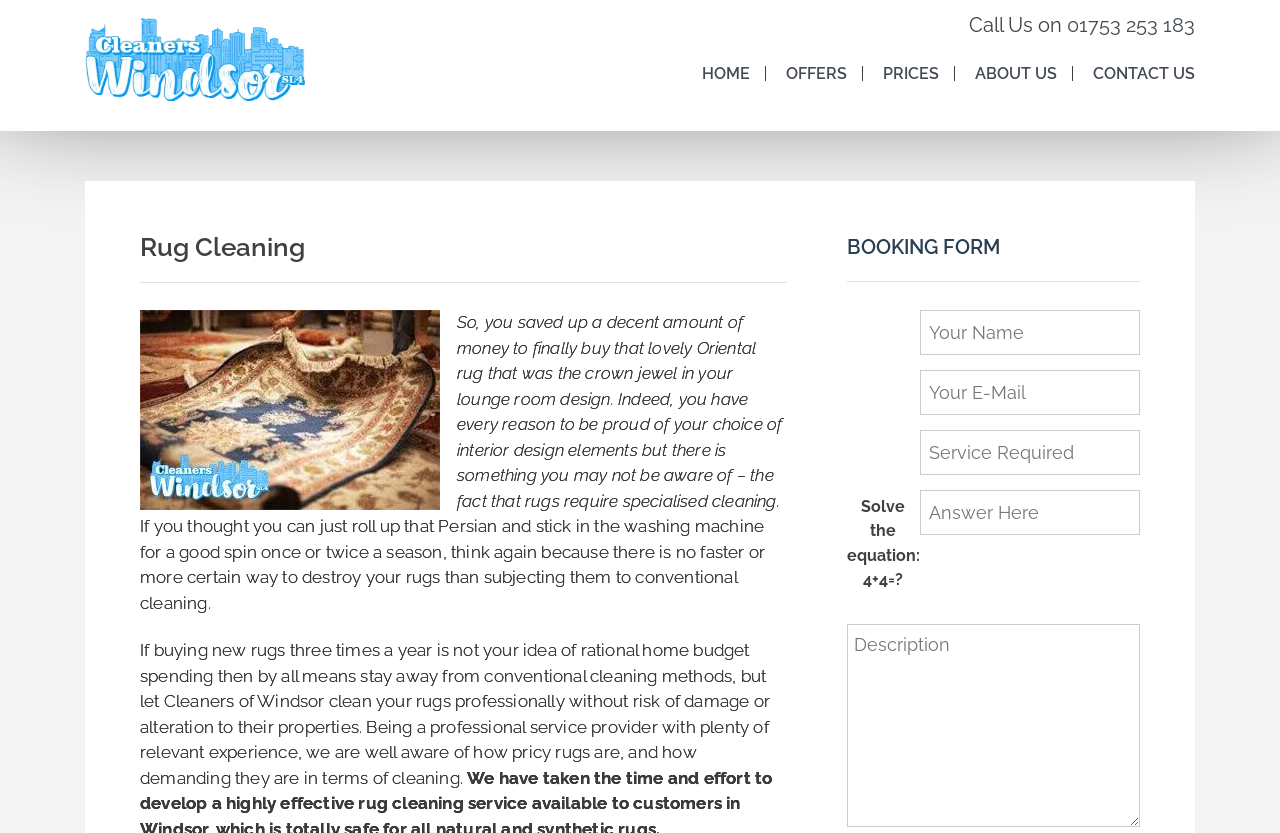Determine the heading of the webpage and extract its text content.

CLEANERS WINDSOR SL4